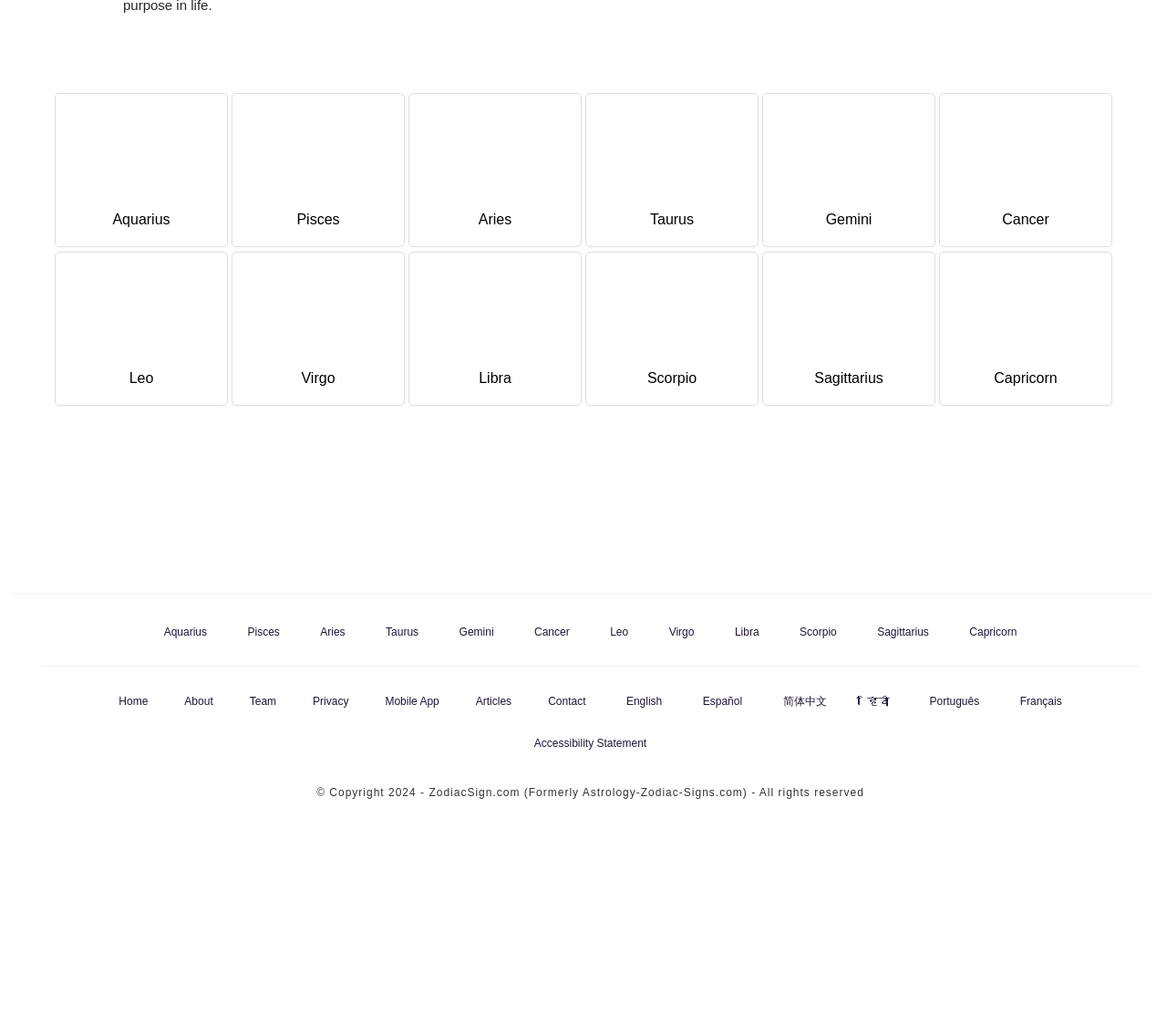Identify the bounding box coordinates of the part that should be clicked to carry out this instruction: "Click on 'About Me'".

None